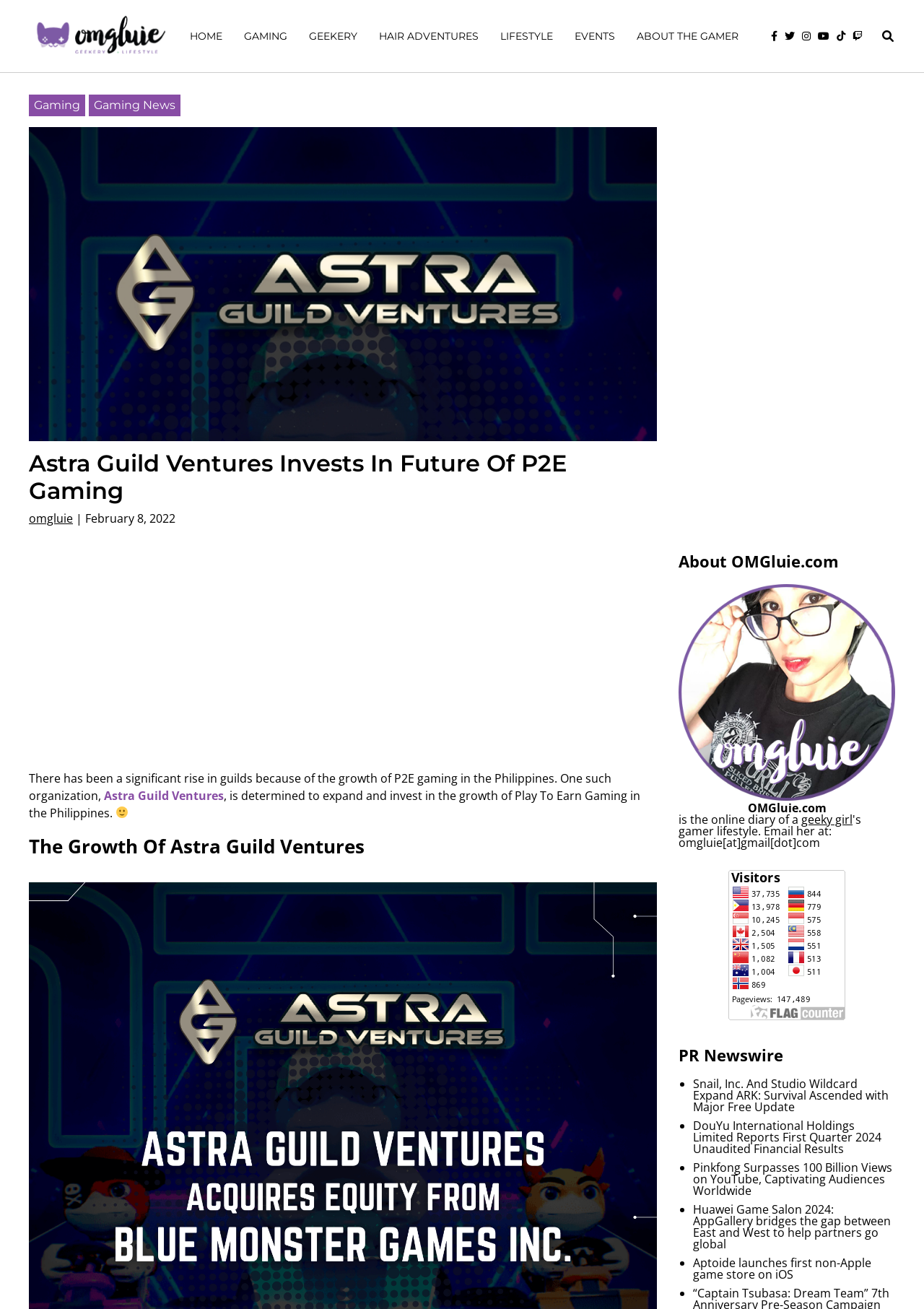Describe every aspect of the webpage in a detailed manner.

The webpage is about Astra Guild Ventures, an organization investing in the growth of Play To Earn (P2E) gaming in the Philippines. At the top, there is a navigation menu with links to different sections, including HOME, GAMING, GEEKERY, and more. Below the navigation menu, there is a header section with a logo and a title "Astra Guild Ventures Invests In Future Of P2E Gaming" on the left side, and a series of social media links on the right side.

The main content of the webpage is divided into several sections. The first section has an image of Astra Guild Ventures' token, followed by a heading "Astra Guild Ventures Invests In Future Of P2E Gaming" and a brief article about the organization's investment in P2E gaming. The article is accompanied by a smiling face emoji.

The next section has a heading "The Growth Of Astra Guild Ventures" and is followed by an advertisement iframe. On the right side of the webpage, there is a section about OMGluie.com, which is an online diary of a geeky girl. This section has an image and a brief description.

Below the OMGluie.com section, there is a section with a heading "PR Newswire" that lists several news articles with links, each preceded by a bullet point. The news articles are about various gaming and technology-related topics.

Throughout the webpage, there are several images, including the Astra Guild Ventures' token, the OMGluie.com logo, and the Flag Counter image. The webpage also has several iframes, including two advertisements and a Flag Counter iframe.